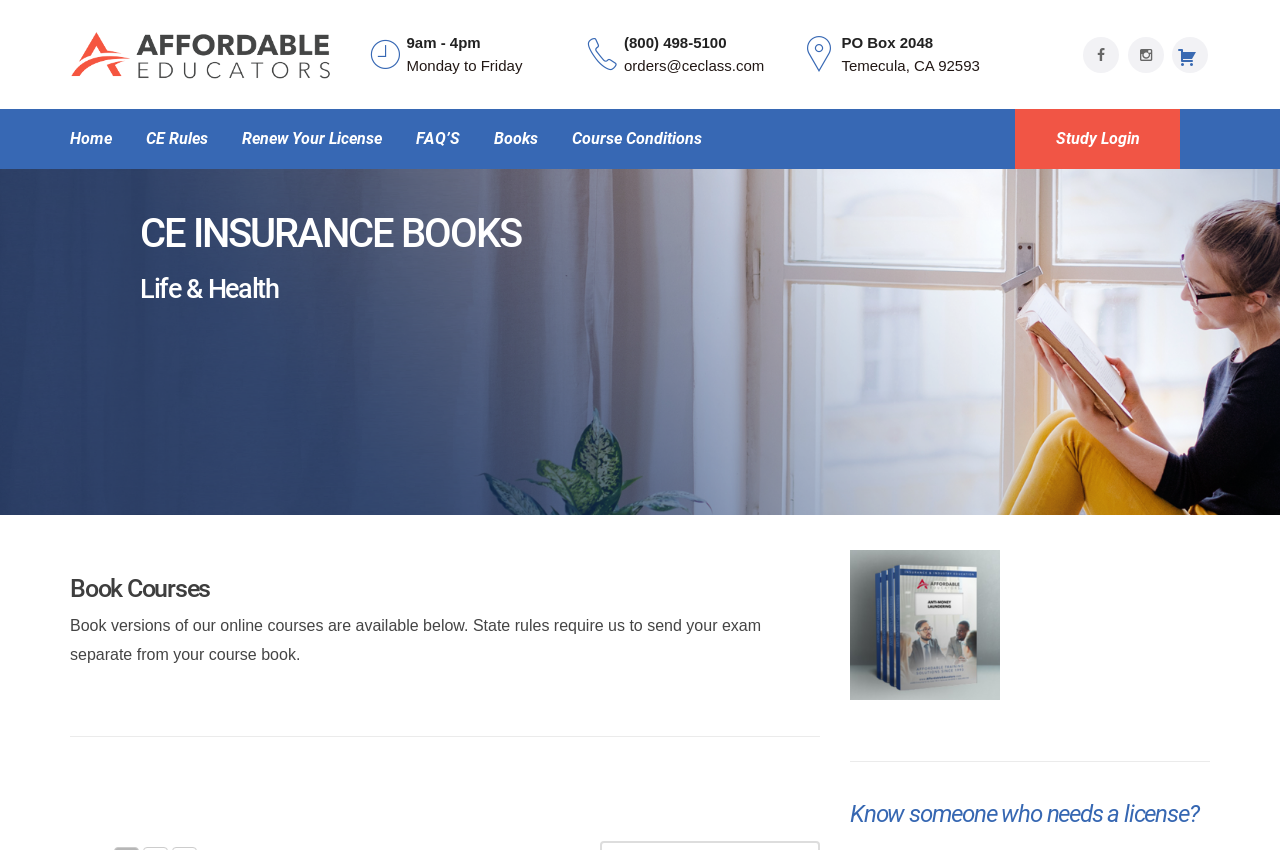Using the element description provided, determine the bounding box coordinates in the format (top-left x, top-left y, bottom-right x, bottom-right y). Ensure that all values are floating point numbers between 0 and 1. Element description: FAQ’S

[0.325, 0.155, 0.359, 0.173]